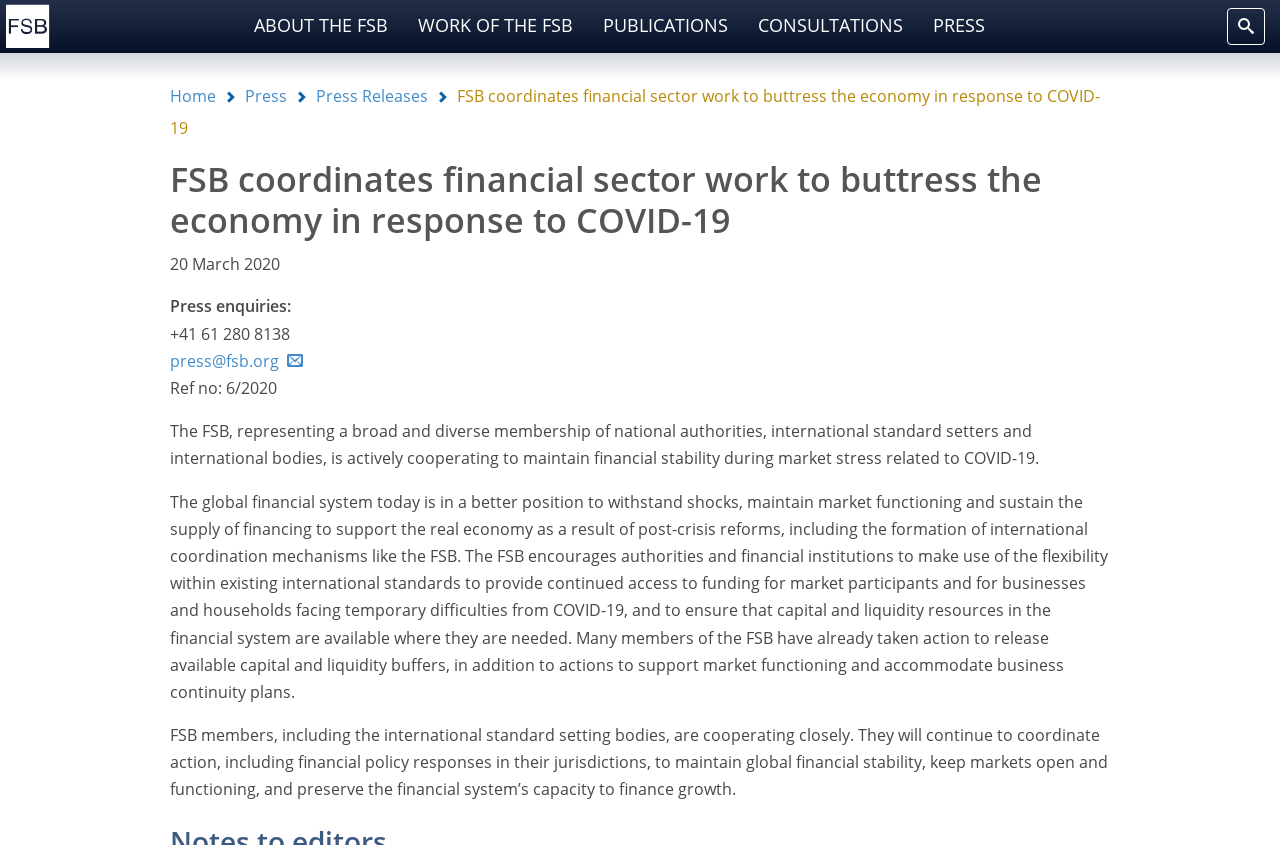Please identify the coordinates of the bounding box for the clickable region that will accomplish this instruction: "Click the ABOUT THE FSB link".

[0.186, 0.0, 0.314, 0.053]